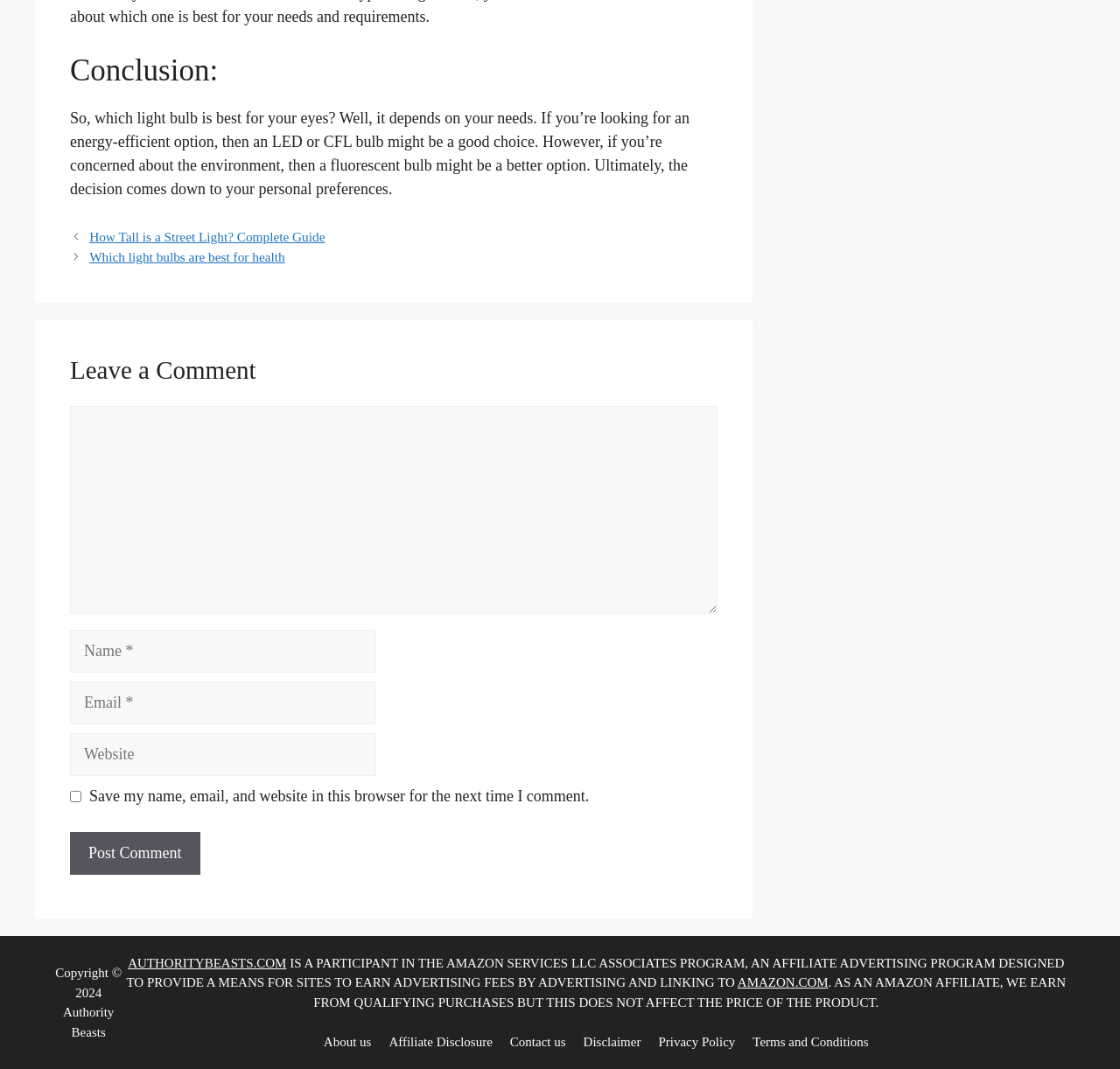Refer to the image and provide an in-depth answer to the question: 
What is required to leave a comment?

The comment form requires users to fill in their 'Name' and 'Email' in addition to their comment, as indicated by the 'required: True' attribute for these fields.